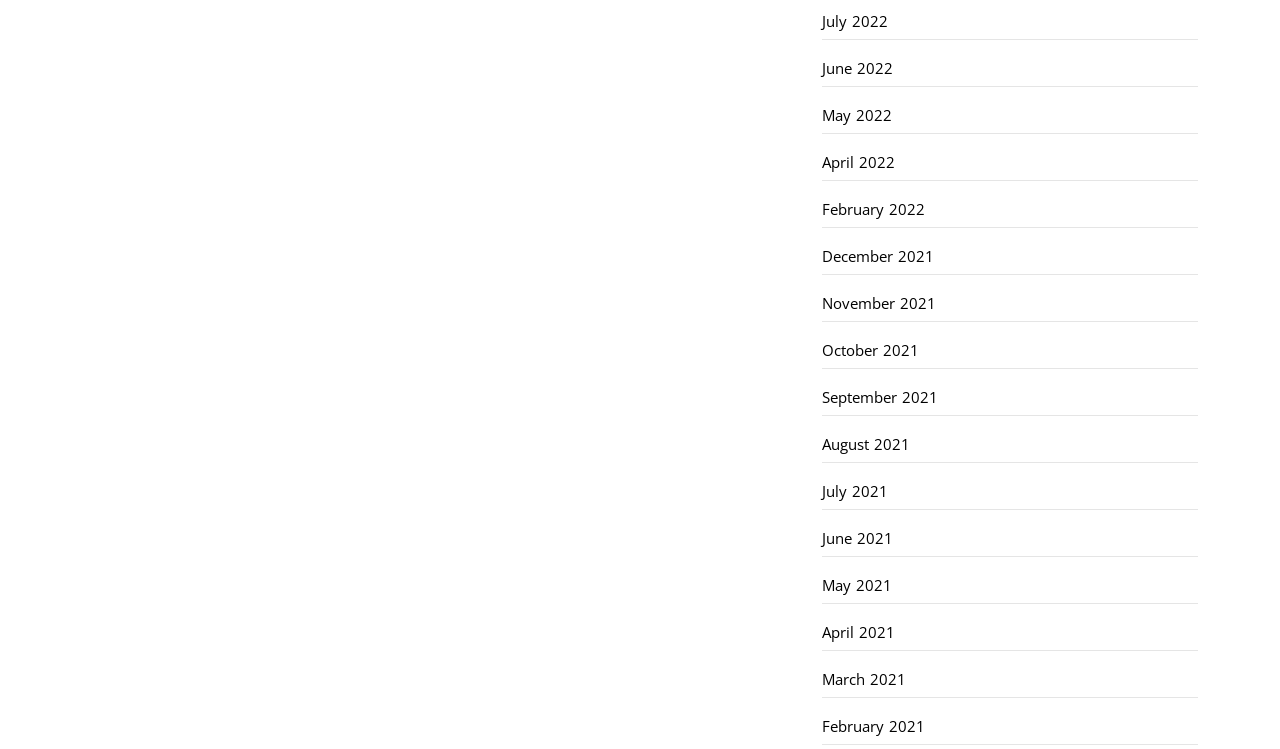Respond with a single word or phrase to the following question: Are there any months listed in 2020?

No